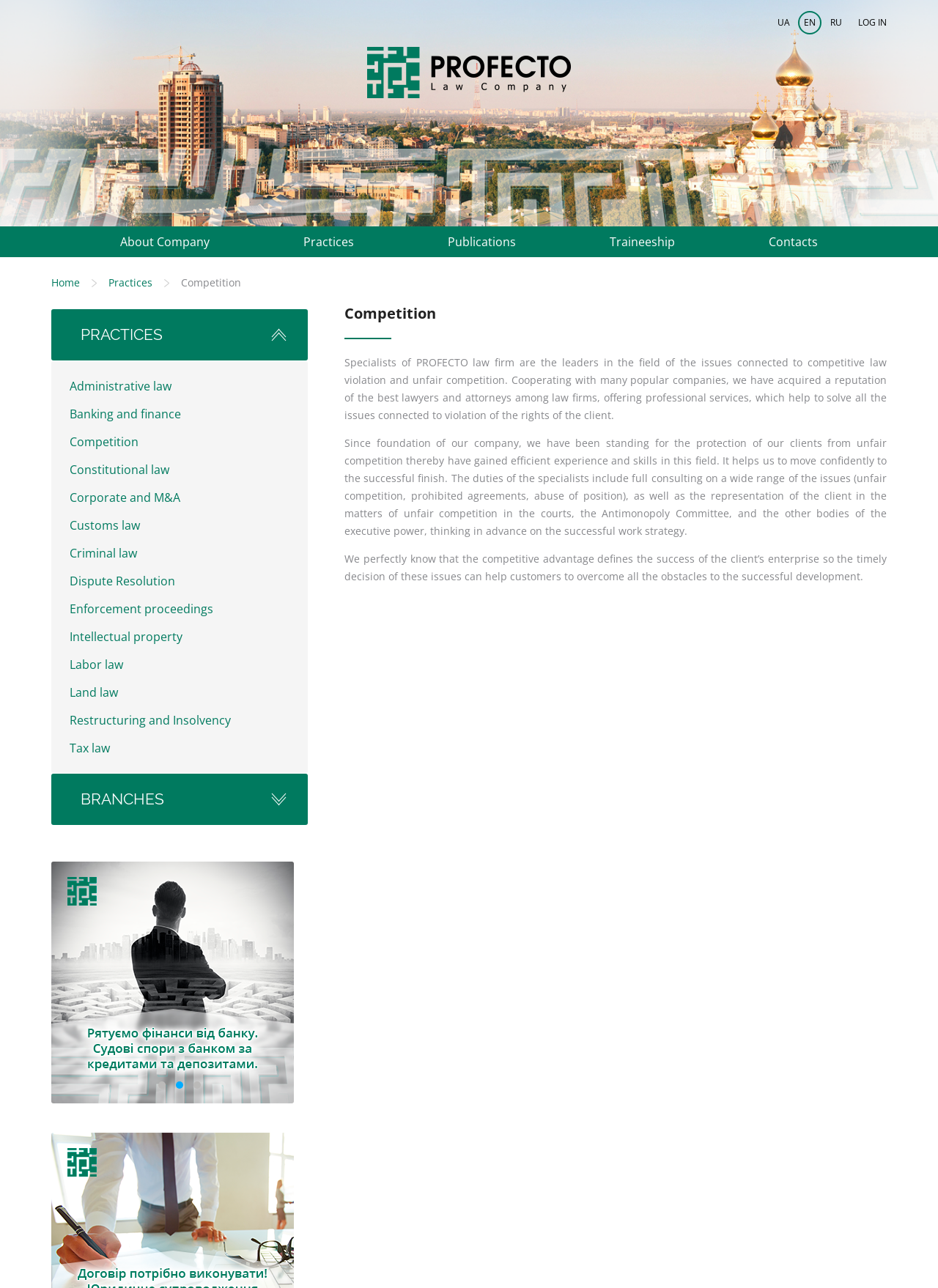Answer the question below in one word or phrase:
How many practices are listed on the webpage?

14